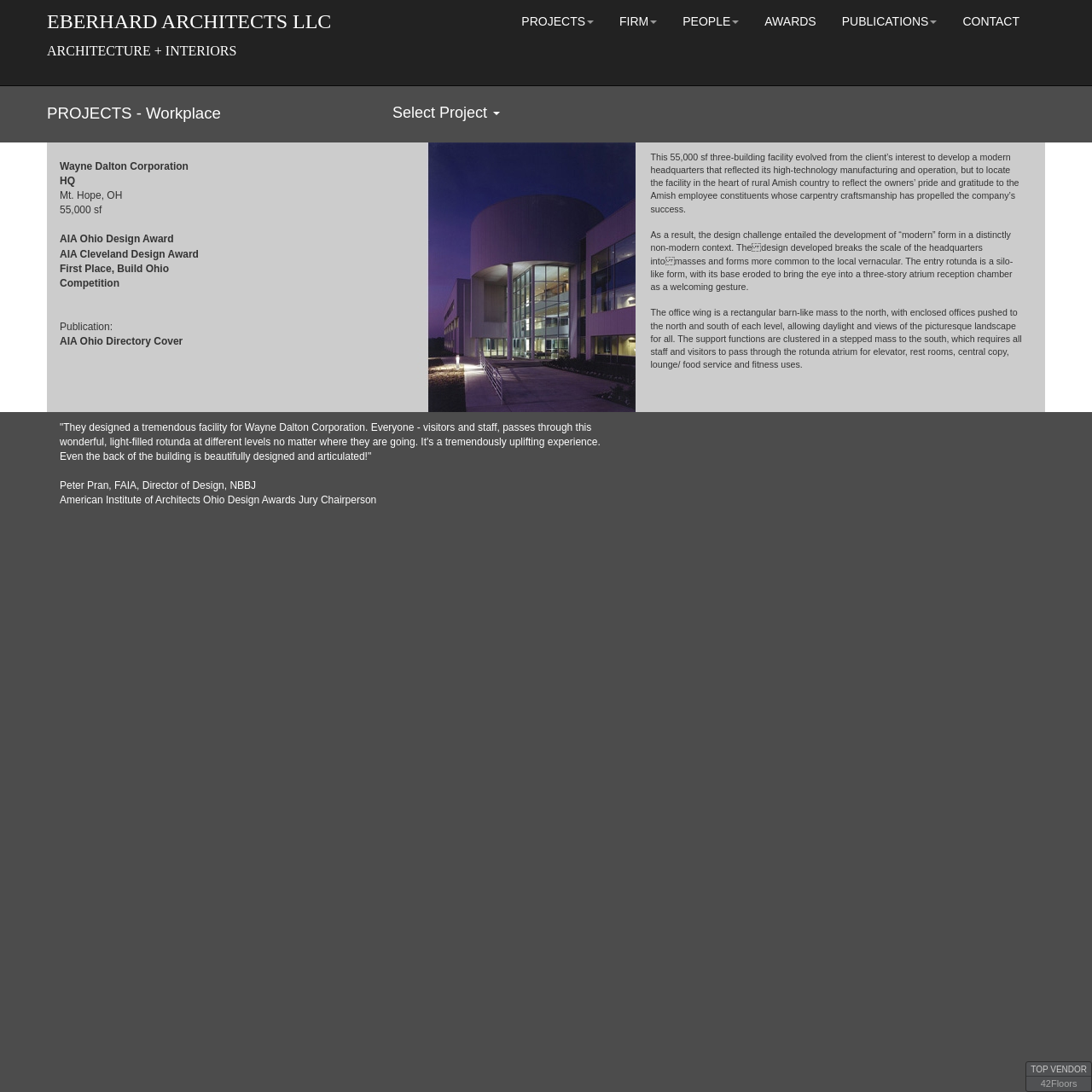Pinpoint the bounding box coordinates of the area that must be clicked to complete this instruction: "Read more about the Wayne Dalton Corporation HQ project".

[0.055, 0.147, 0.173, 0.171]